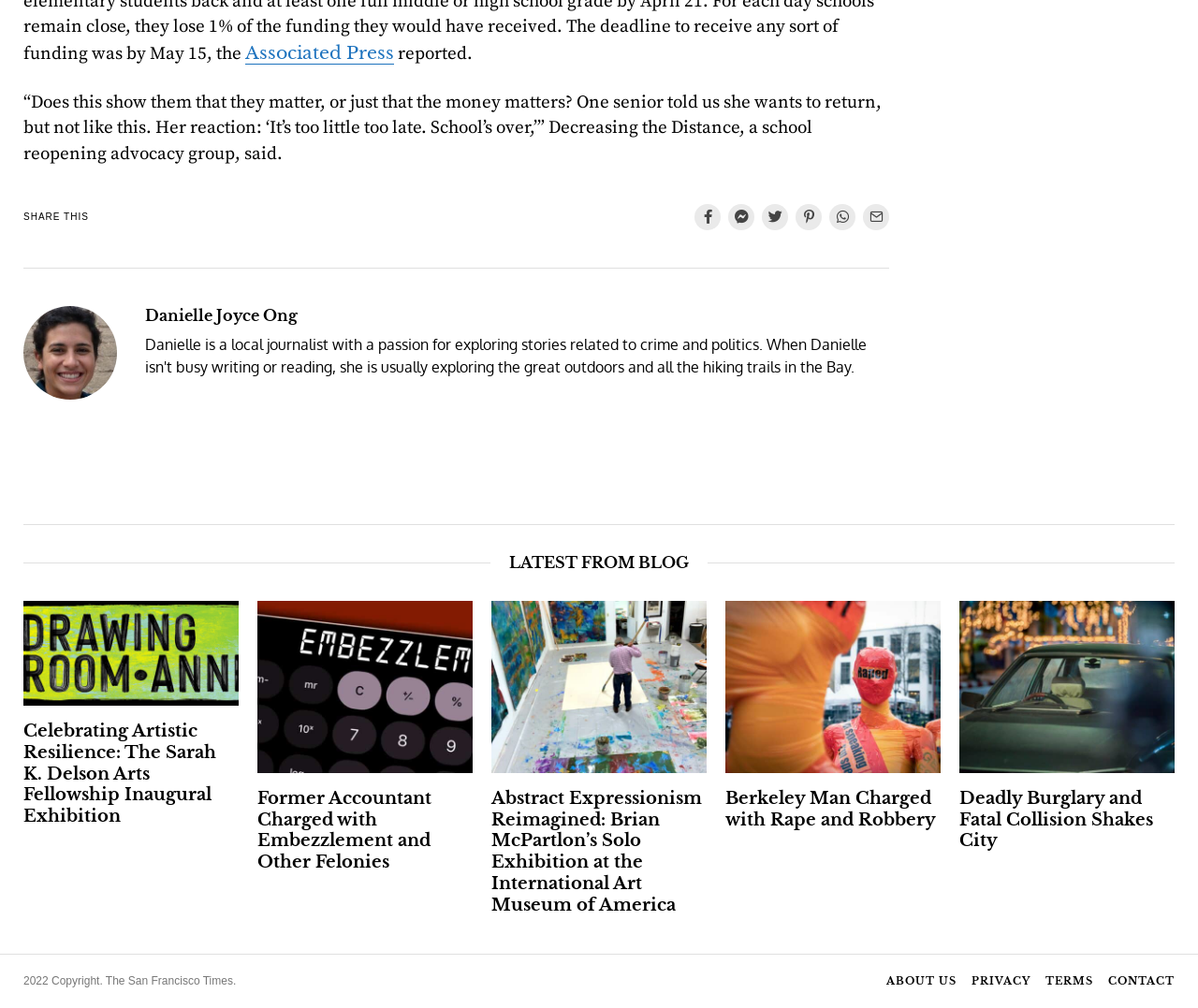Please mark the clickable region by giving the bounding box coordinates needed to complete this instruction: "Check the latest news from the blog".

[0.02, 0.52, 0.98, 0.568]